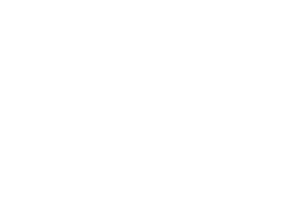What is the purpose of the image?
Could you please answer the question thoroughly and with as much detail as possible?

The purpose of the image is to enhance the reader's understanding of the topic of IRS tax extensions, emphasizing the importance of timely filing and the potential benefits of an extension, as it is strategically placed within the context of the article.